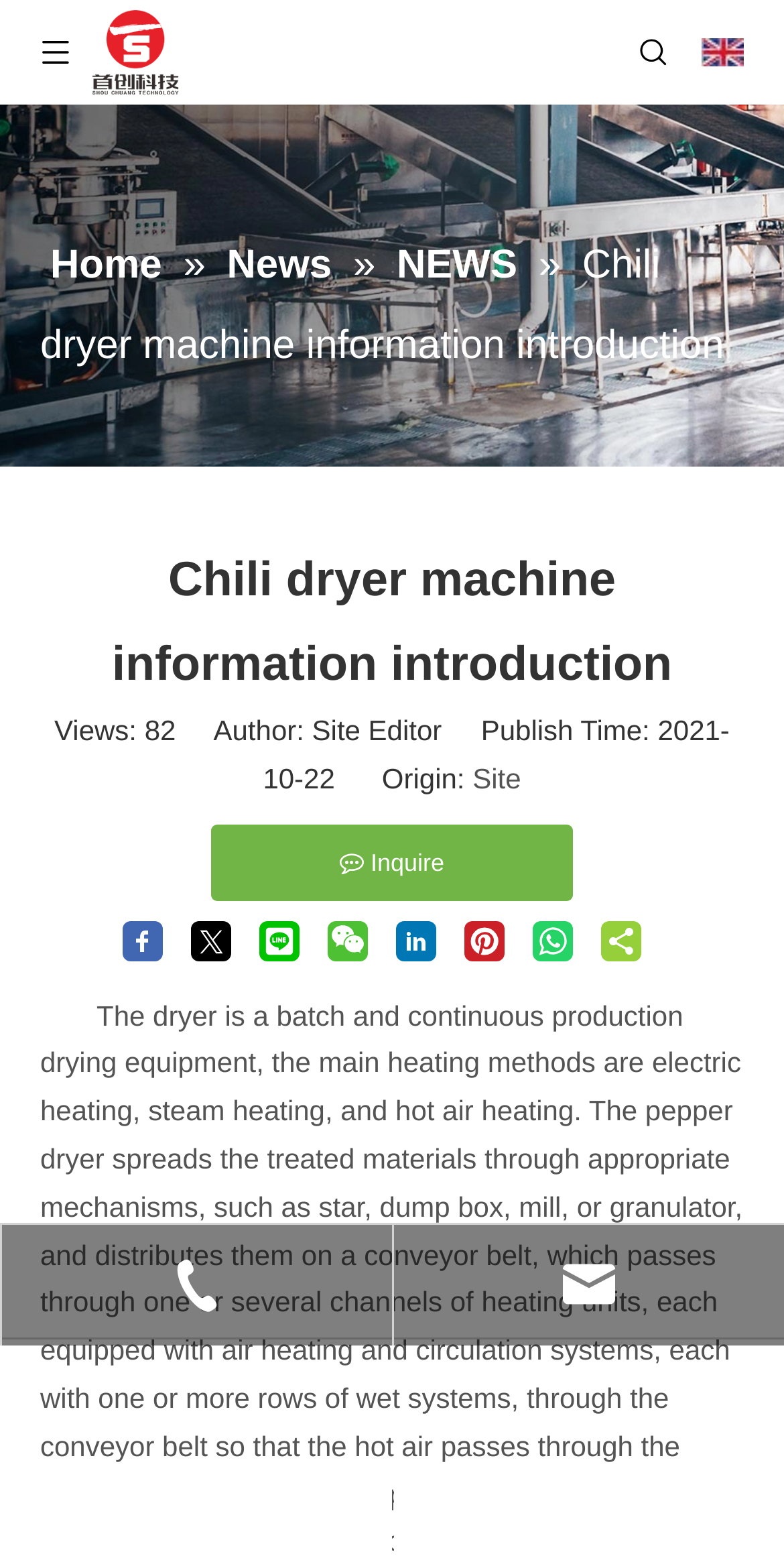Please provide the bounding box coordinates for the UI element as described: "parent_node: +86 18181098384". The coordinates must be four floats between 0 and 1, represented as [left, top, right, bottom].

[0.003, 0.787, 0.5, 0.865]